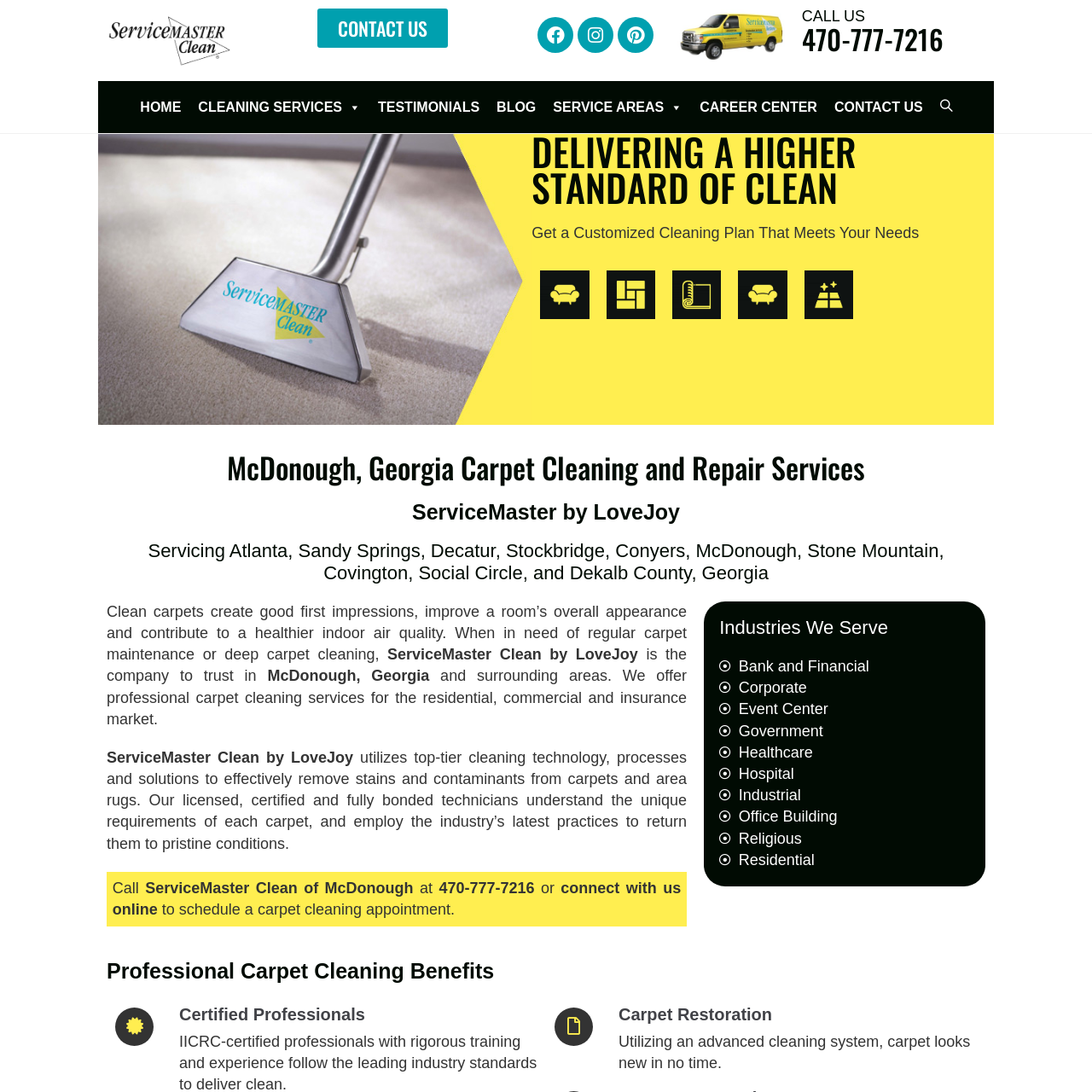Answer this question in one word or a short phrase: What type of cleaning services does ServiceMaster Clean by LoveJoy offer?

Carpet, Upholstery, Floor, etc.